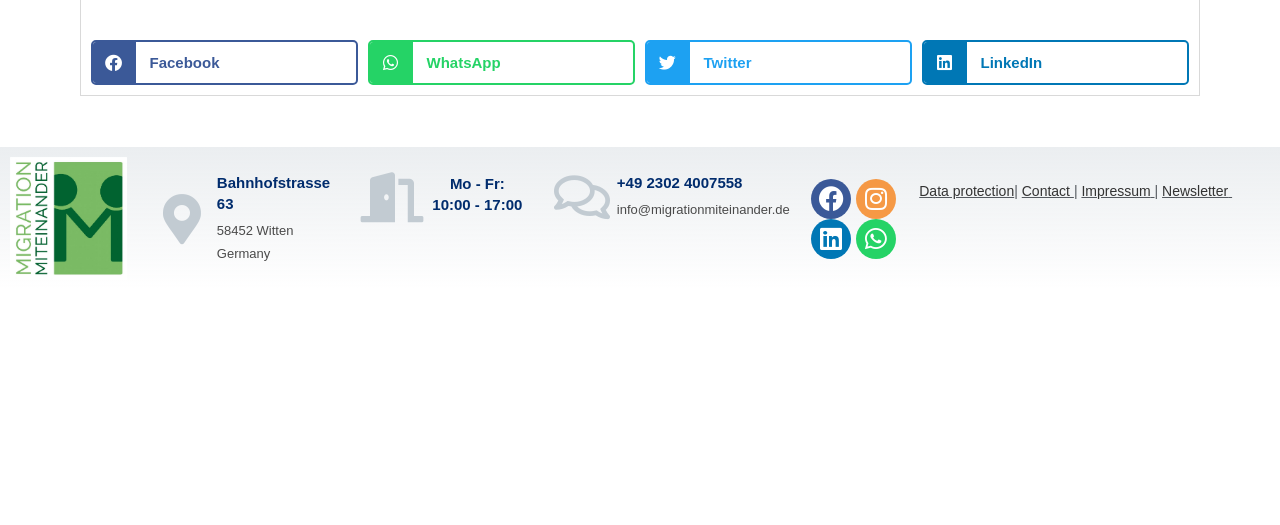Locate the bounding box coordinates of the area you need to click to fulfill this instruction: 'Share on Facebook'. The coordinates must be in the form of four float numbers ranging from 0 to 1: [left, top, right, bottom].

[0.071, 0.076, 0.28, 0.162]